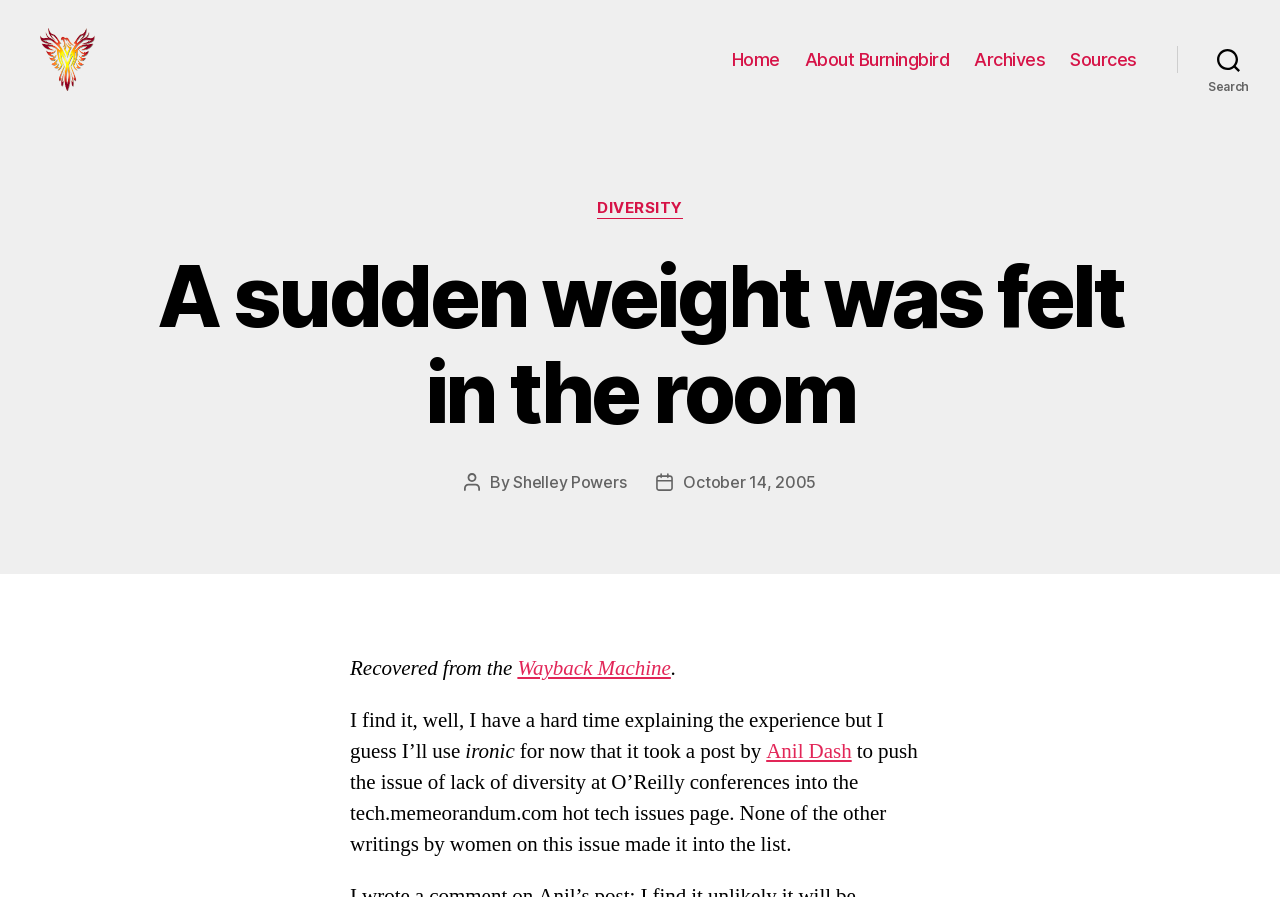Please answer the following question using a single word or phrase: 
What is the category mentioned in the post?

DIVERSITY